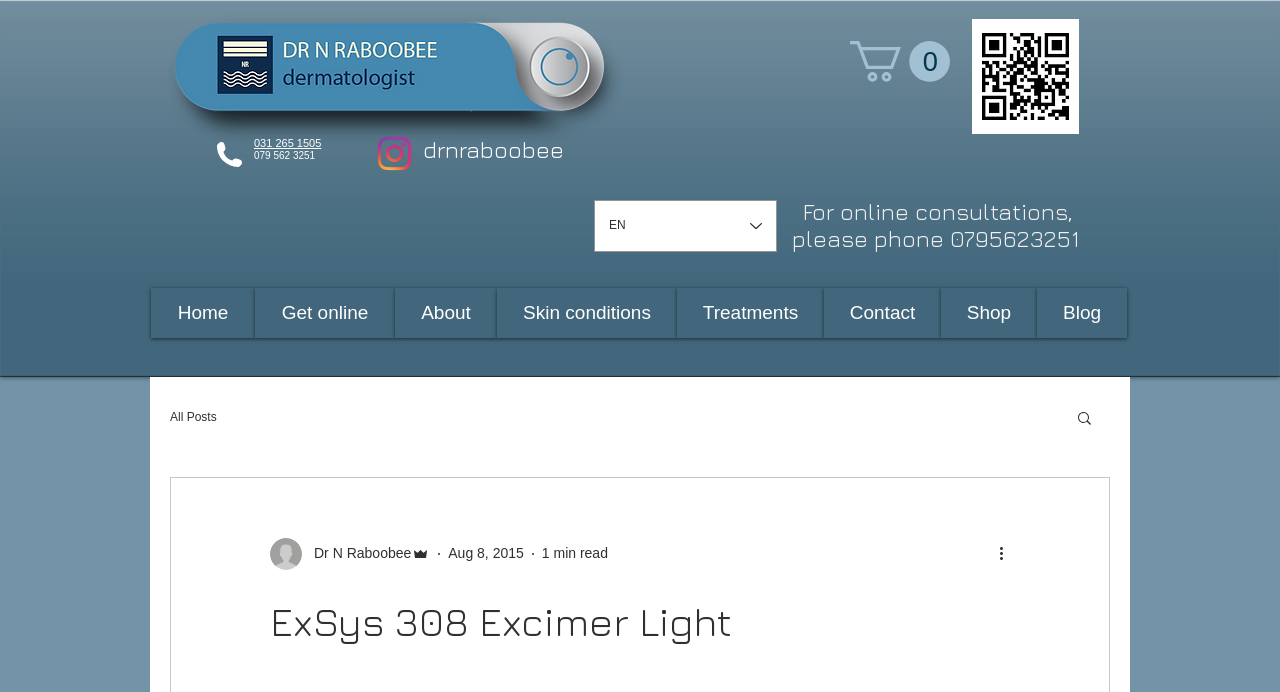What is the topic of the blog post mentioned on the webpage?
Using the visual information, respond with a single word or phrase.

ExSys 308 Excimer Light